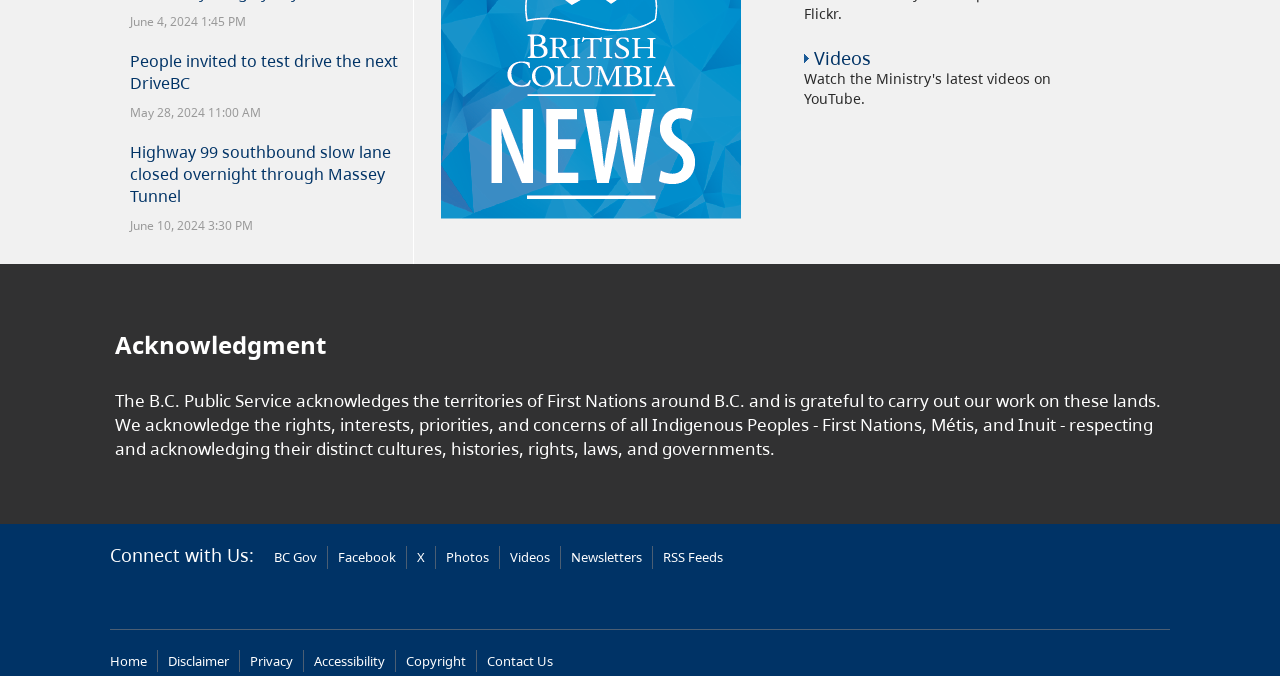What is the date of the first news article?
Look at the image and respond with a single word or a short phrase.

June 4, 2024